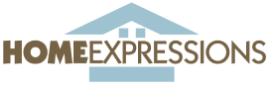What font style is the word 'HOME' in? Look at the image and give a one-word or short phrase answer.

bold